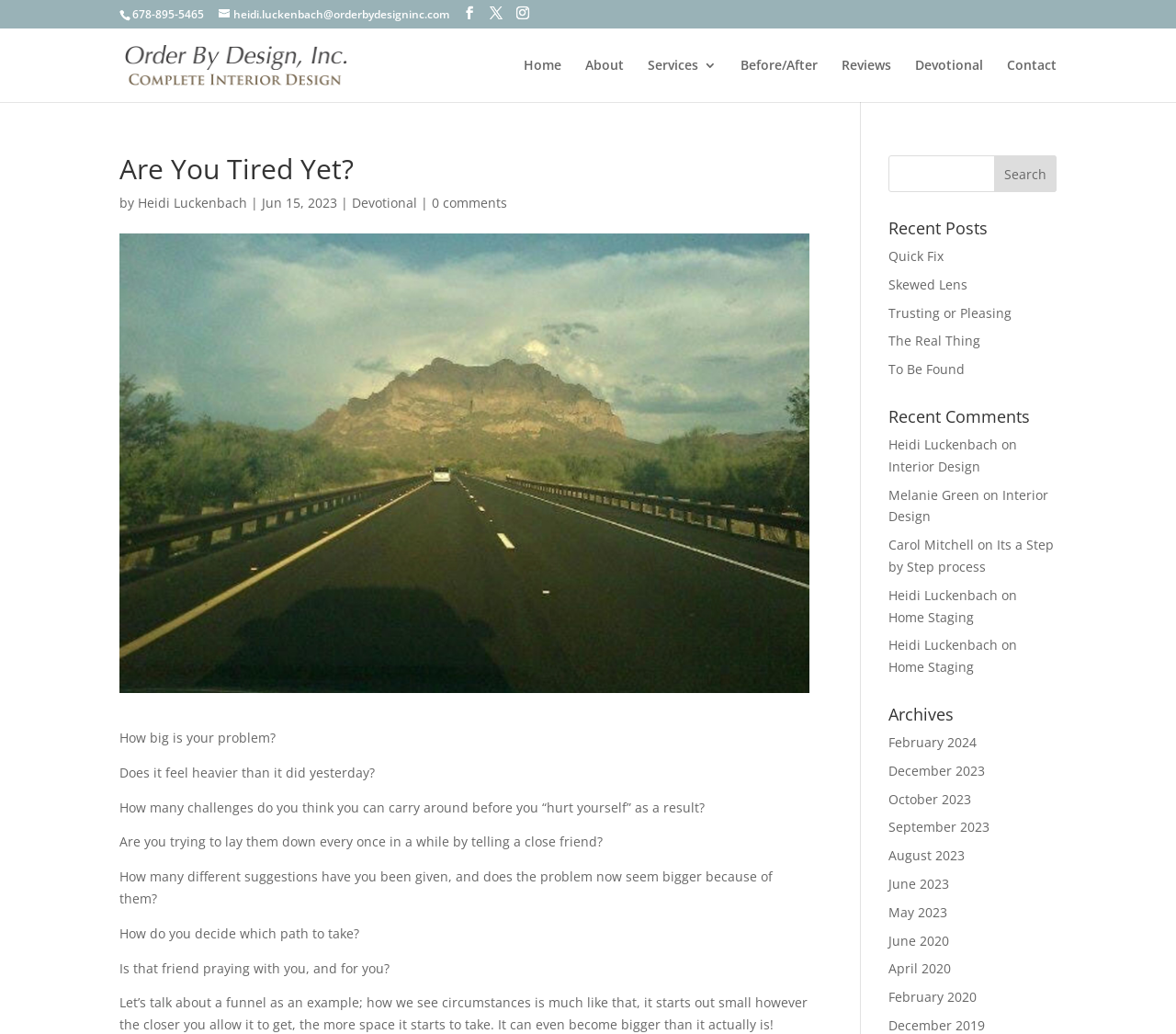Can you find the bounding box coordinates for the element to click on to achieve the instruction: "View the archives for February 2024"?

[0.756, 0.709, 0.831, 0.726]